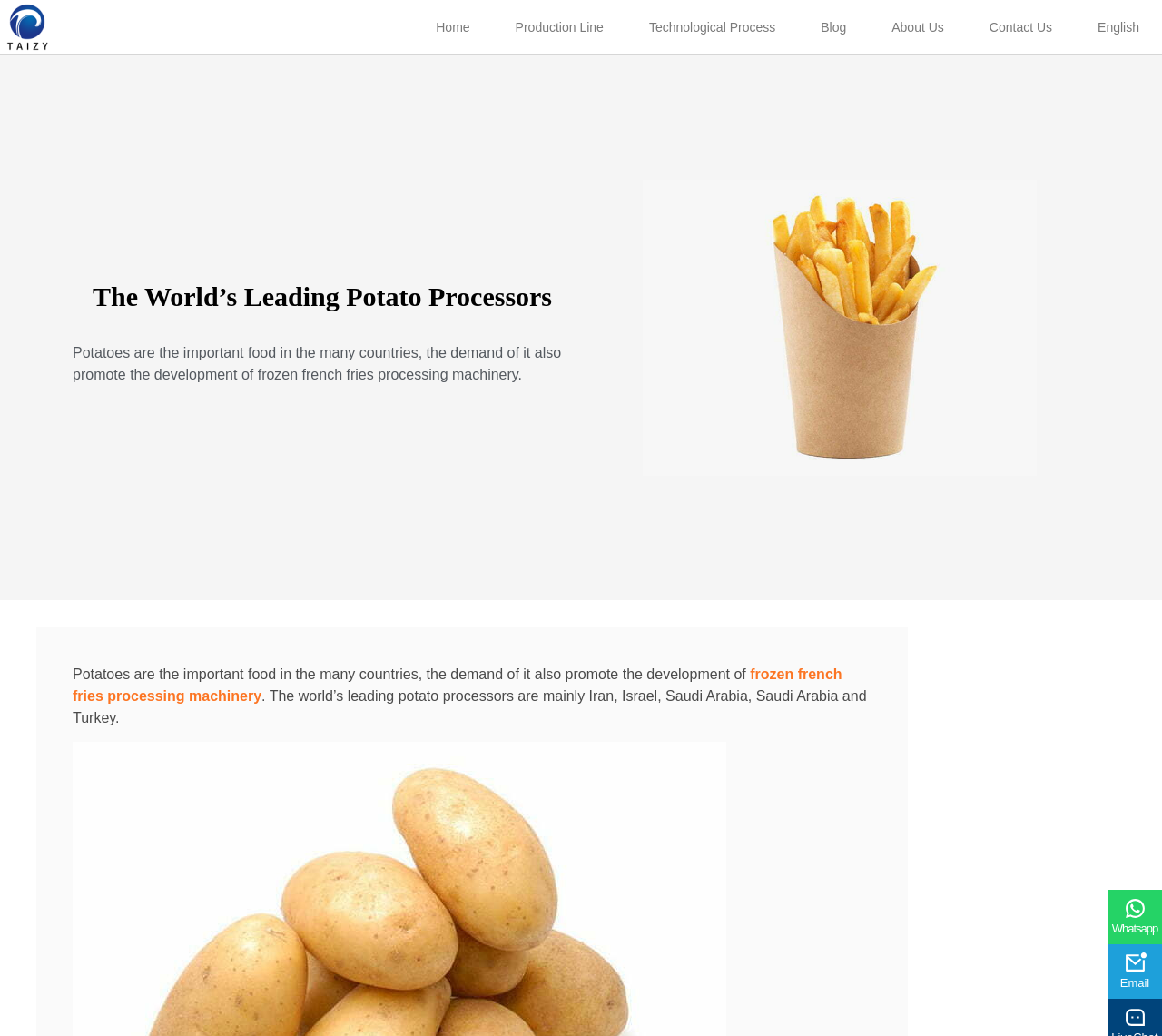Extract the bounding box coordinates for the HTML element that matches this description: "frozen french fries processing machinery". The coordinates should be four float numbers between 0 and 1, i.e., [left, top, right, bottom].

[0.062, 0.643, 0.725, 0.679]